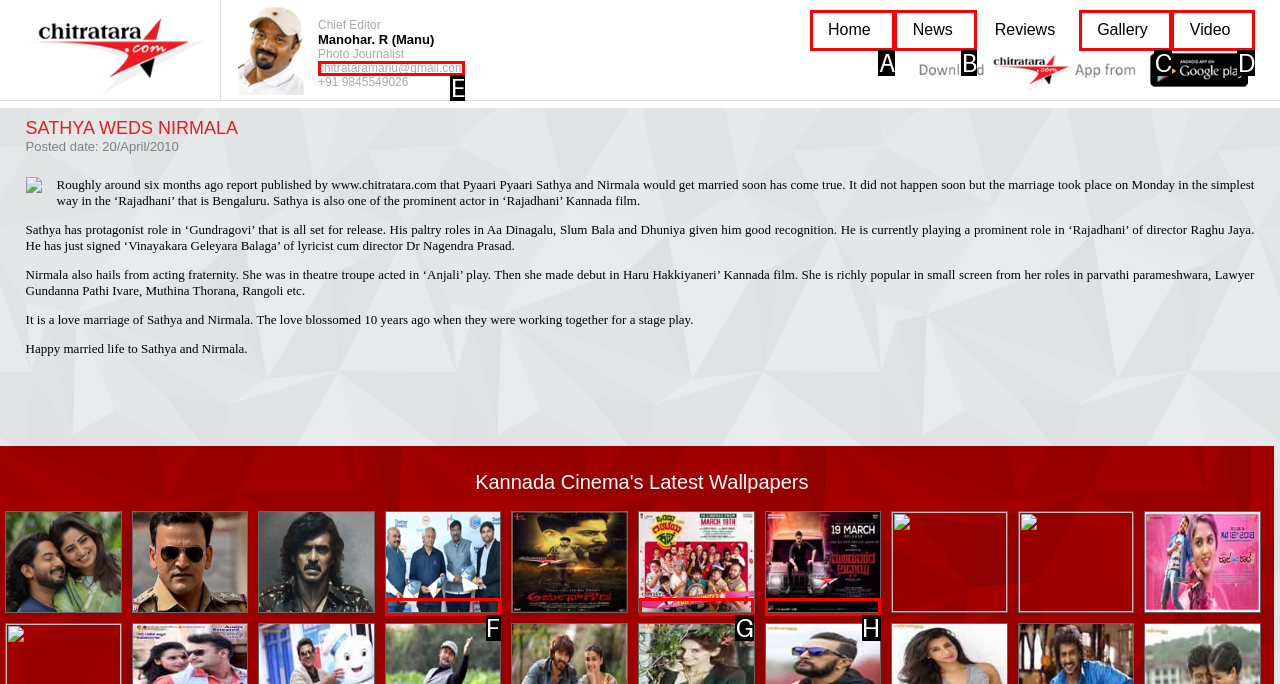Select the HTML element that corresponds to the description: title="FILM BUSINESS 3.0". Answer with the letter of the matching option directly from the choices given.

F